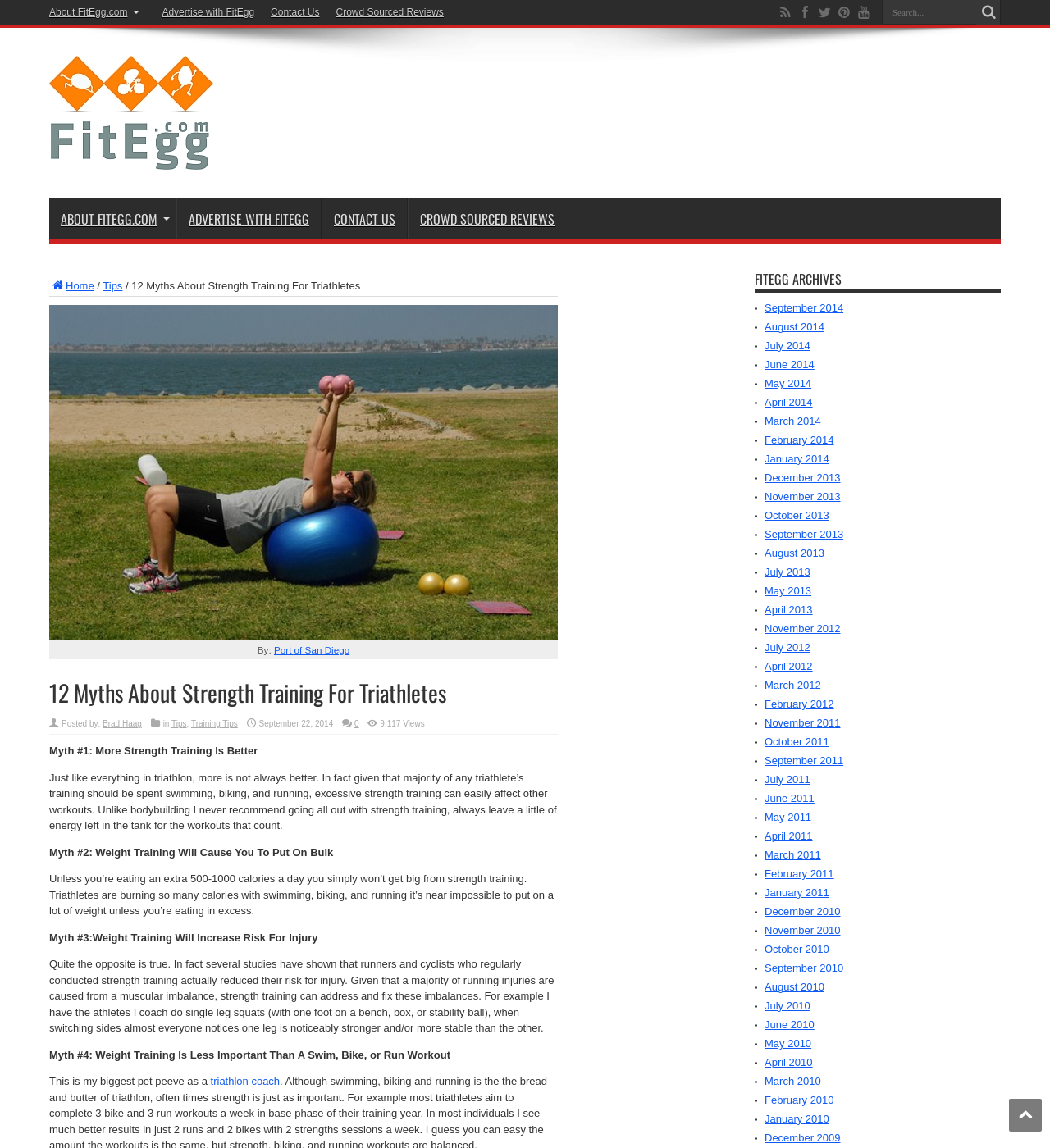Extract the bounding box coordinates of the UI element described: "Home". Provide the coordinates in the format [left, top, right, bottom] with values ranging from 0 to 1.

[0.047, 0.244, 0.09, 0.254]